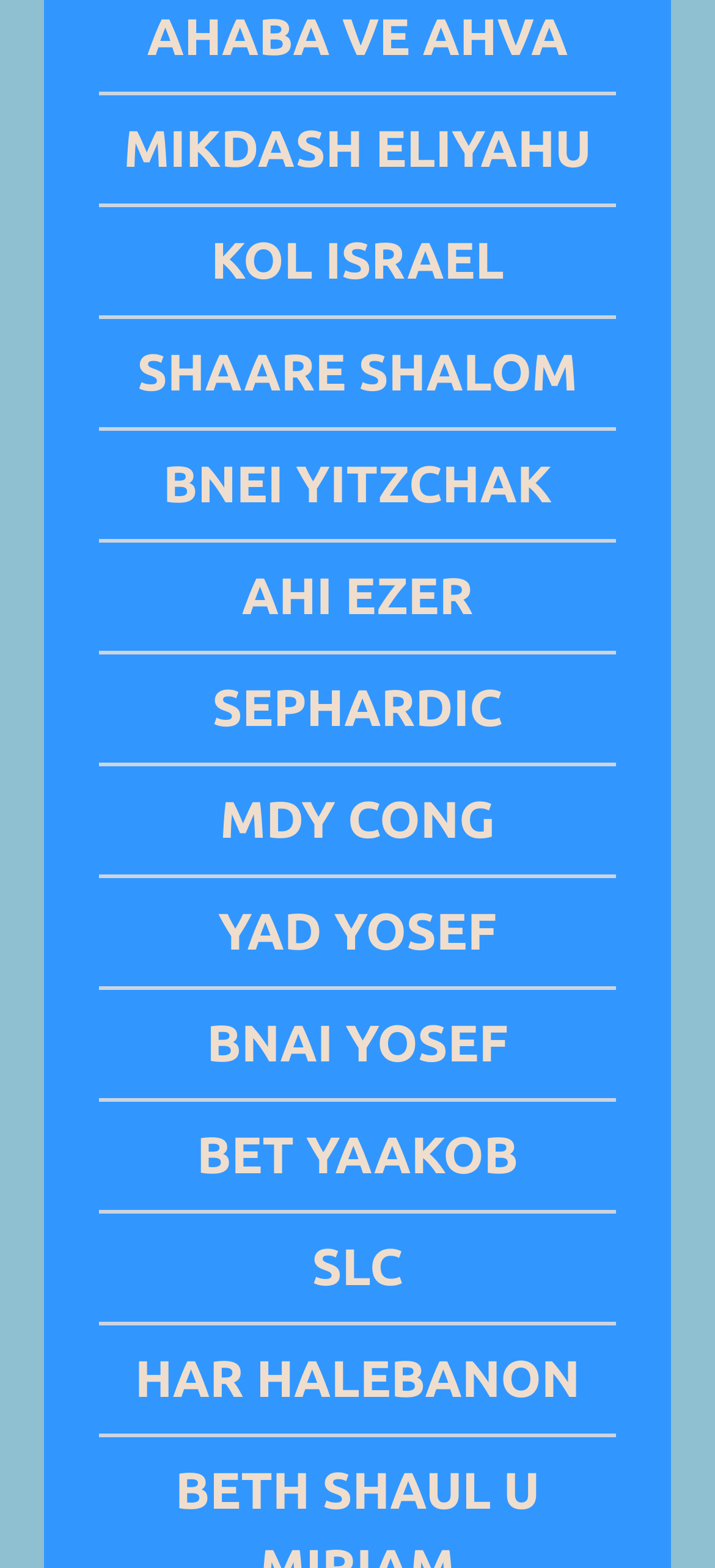Please identify the bounding box coordinates of where to click in order to follow the instruction: "Visit MIKDASH ELIYAHU".

[0.173, 0.077, 0.827, 0.113]